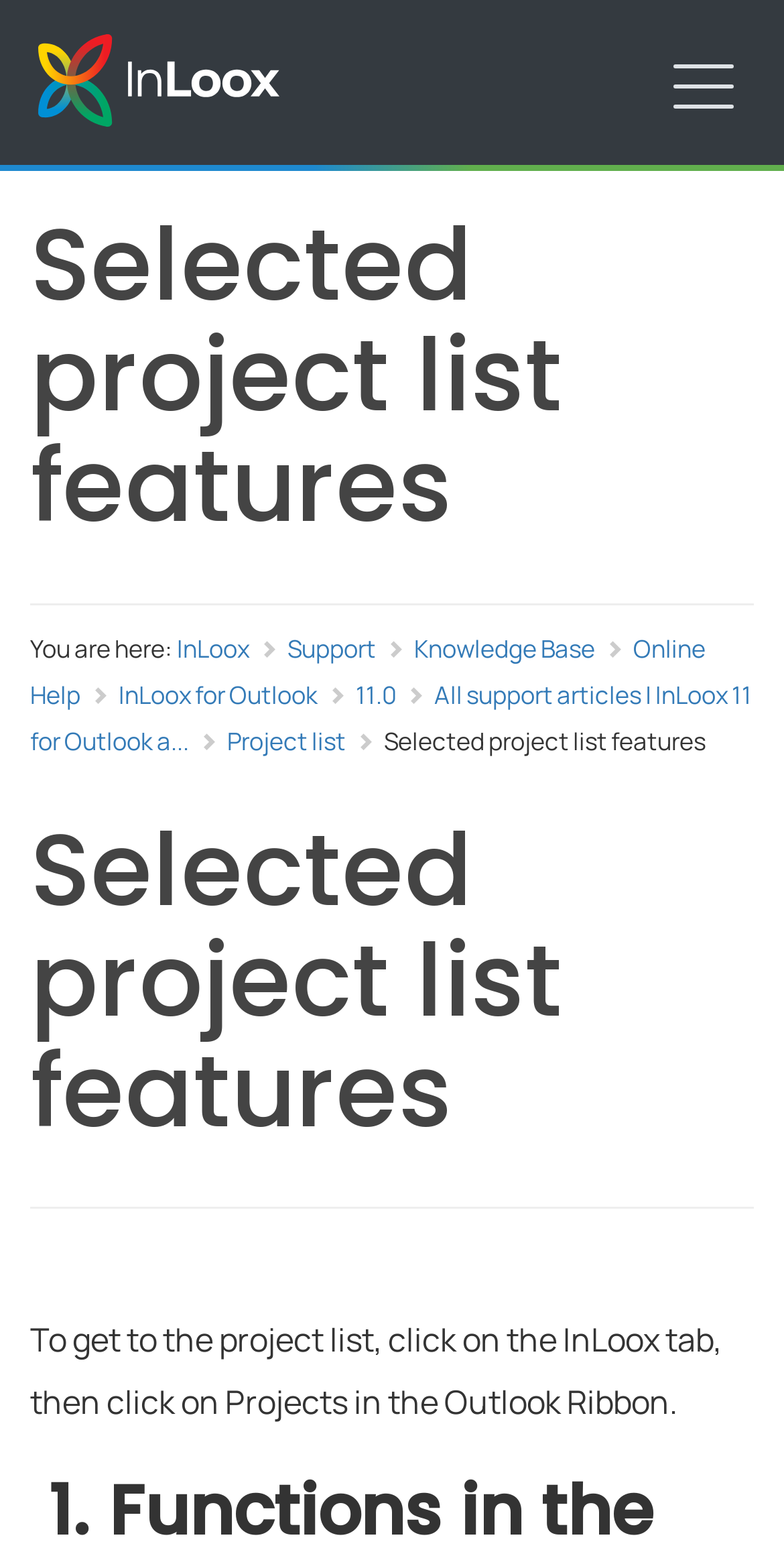Extract the main title from the webpage and generate its text.

Selected project list features